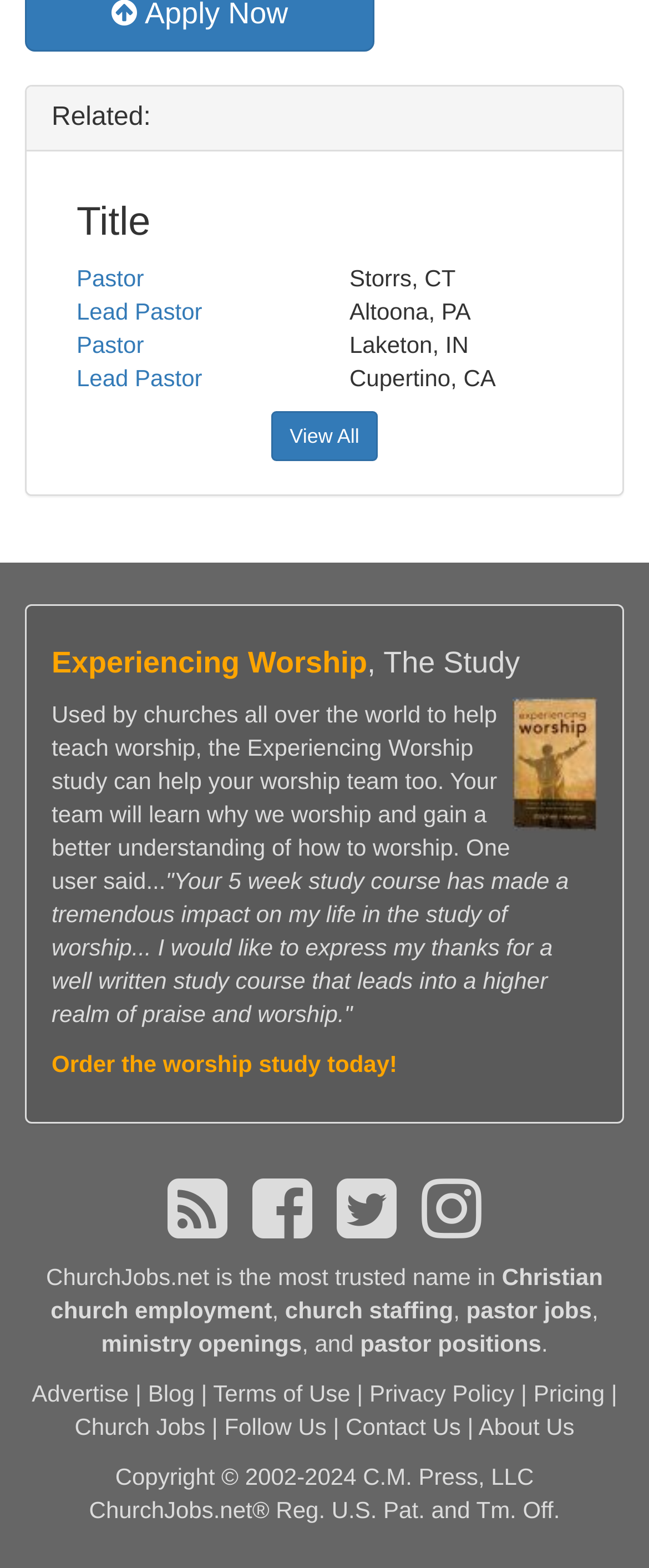Using the format (top-left x, top-left y, bottom-right x, bottom-right y), and given the element description, identify the bounding box coordinates within the screenshot: Advertise

[0.049, 0.88, 0.199, 0.897]